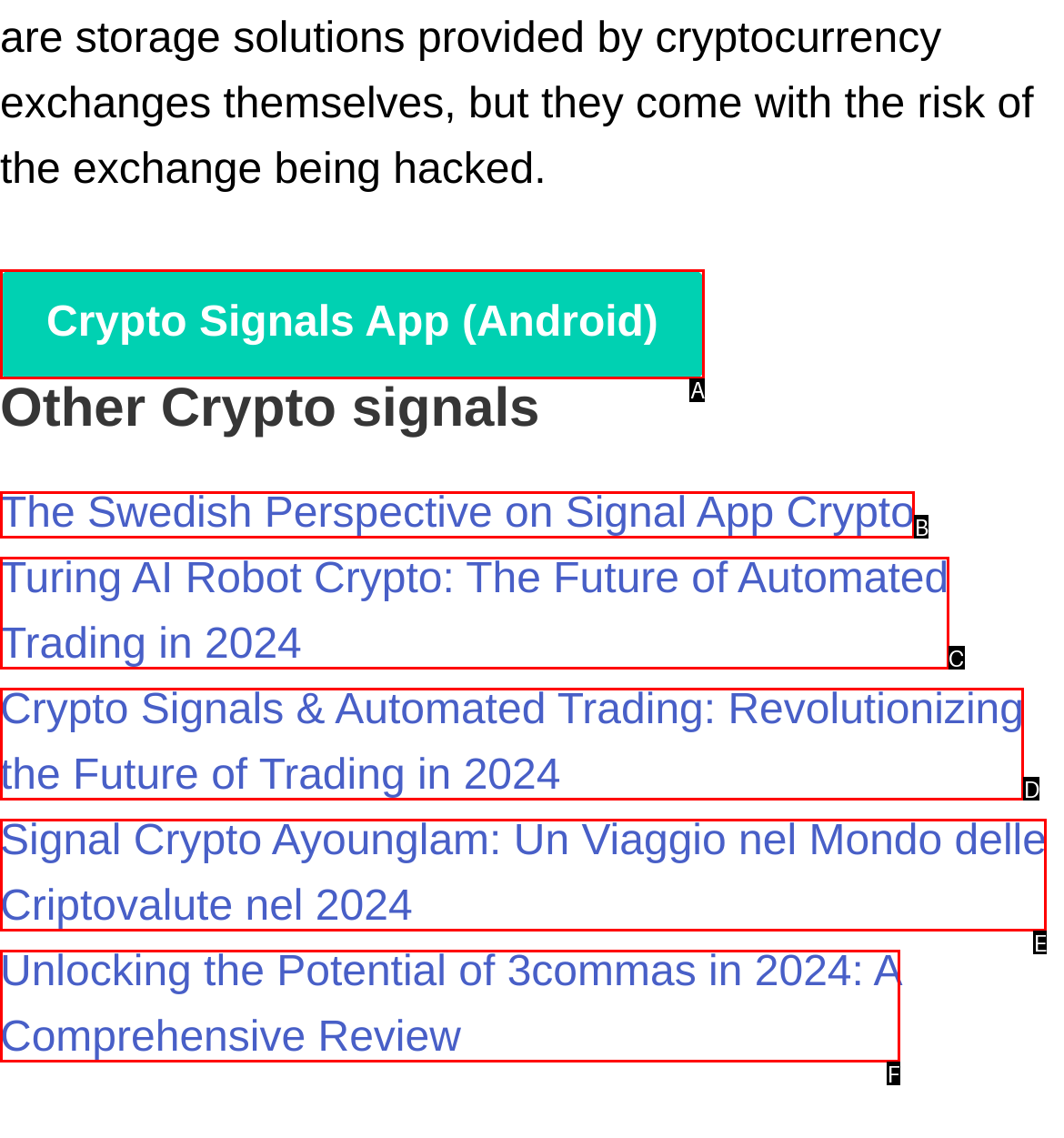From the given choices, identify the element that matches: Crypto Signals App (Android)
Answer with the letter of the selected option.

A